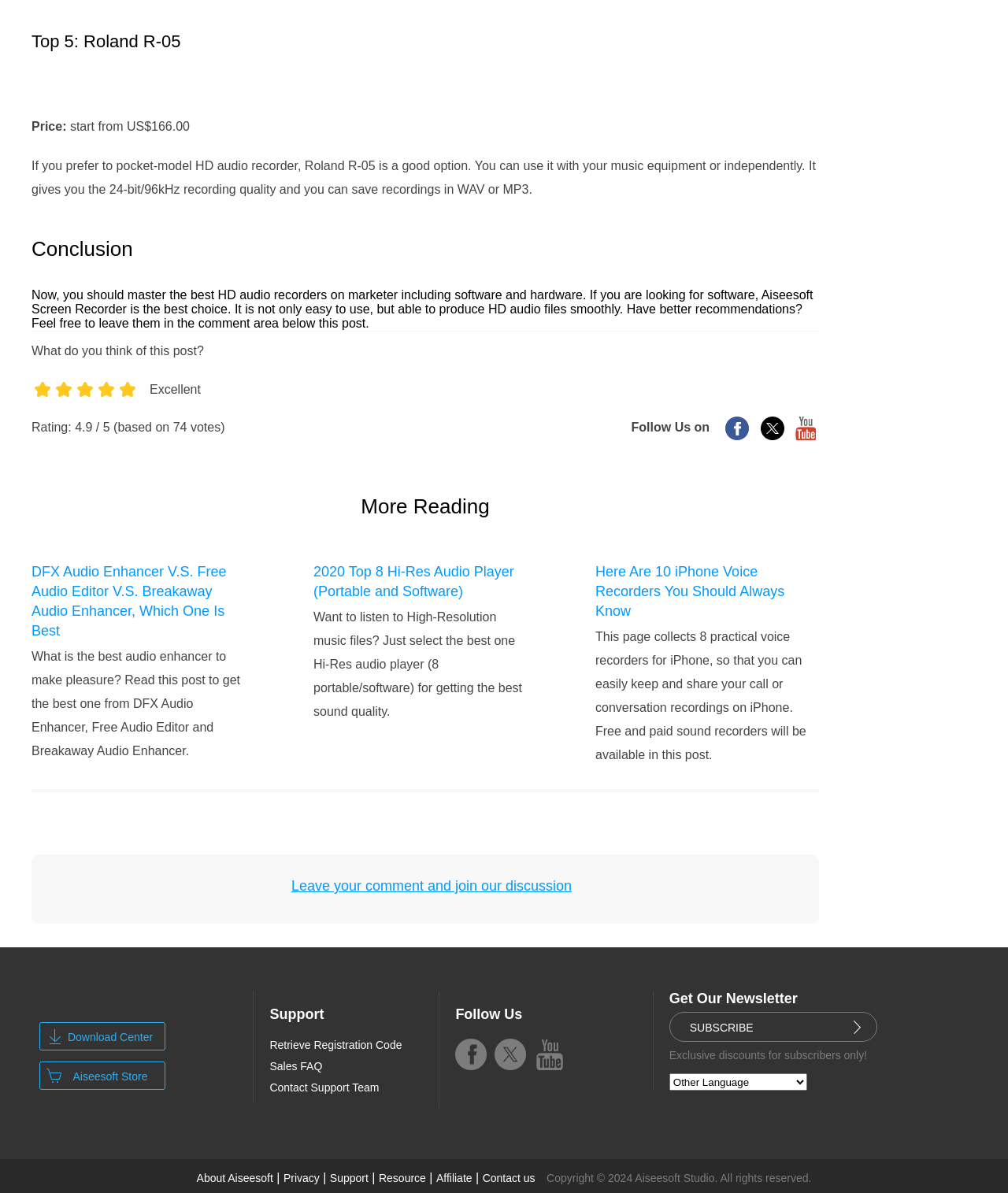Please find the bounding box coordinates of the element that must be clicked to perform the given instruction: "Follow Us on". The coordinates should be four float numbers from 0 to 1, i.e., [left, top, right, bottom].

[0.626, 0.352, 0.704, 0.364]